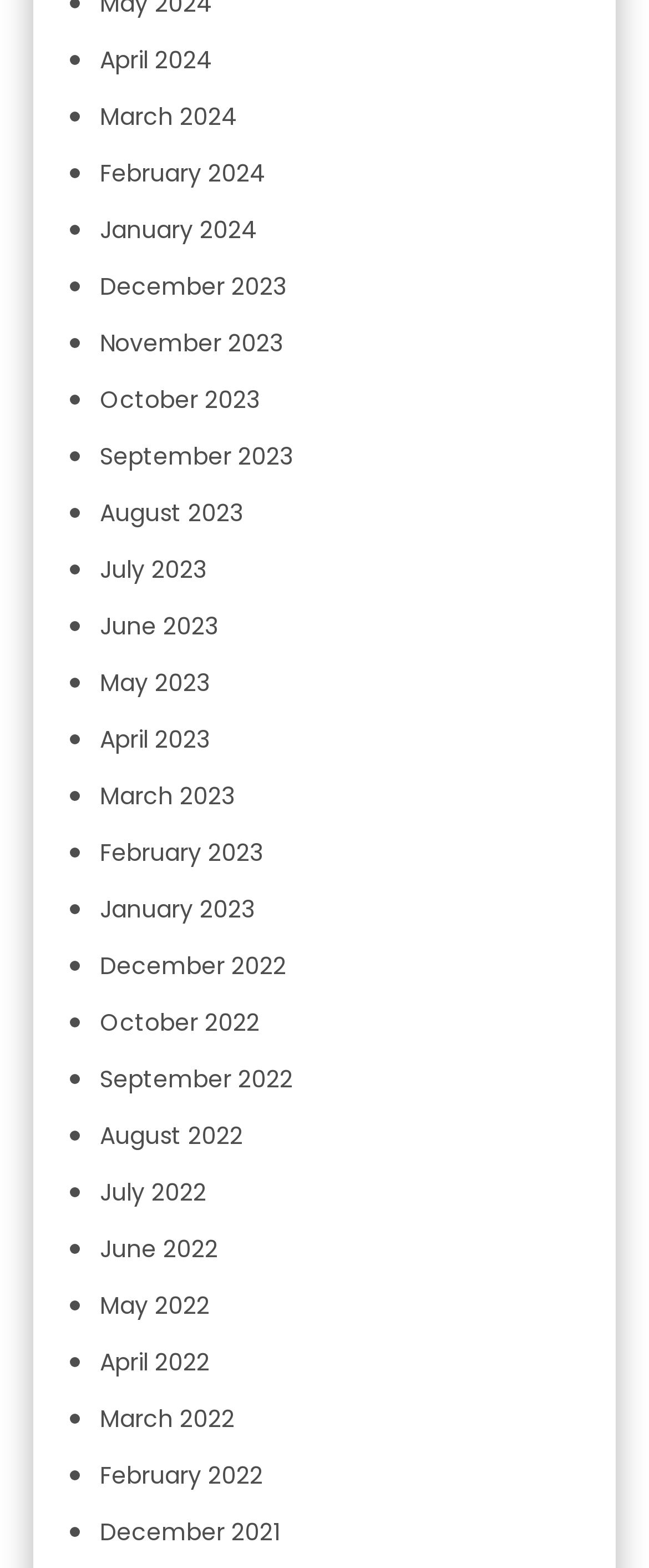Using the details in the image, give a detailed response to the question below:
How many months are listed?

I counted the number of links with month names, starting from April 2024 to December 2021, and found 24 months listed.